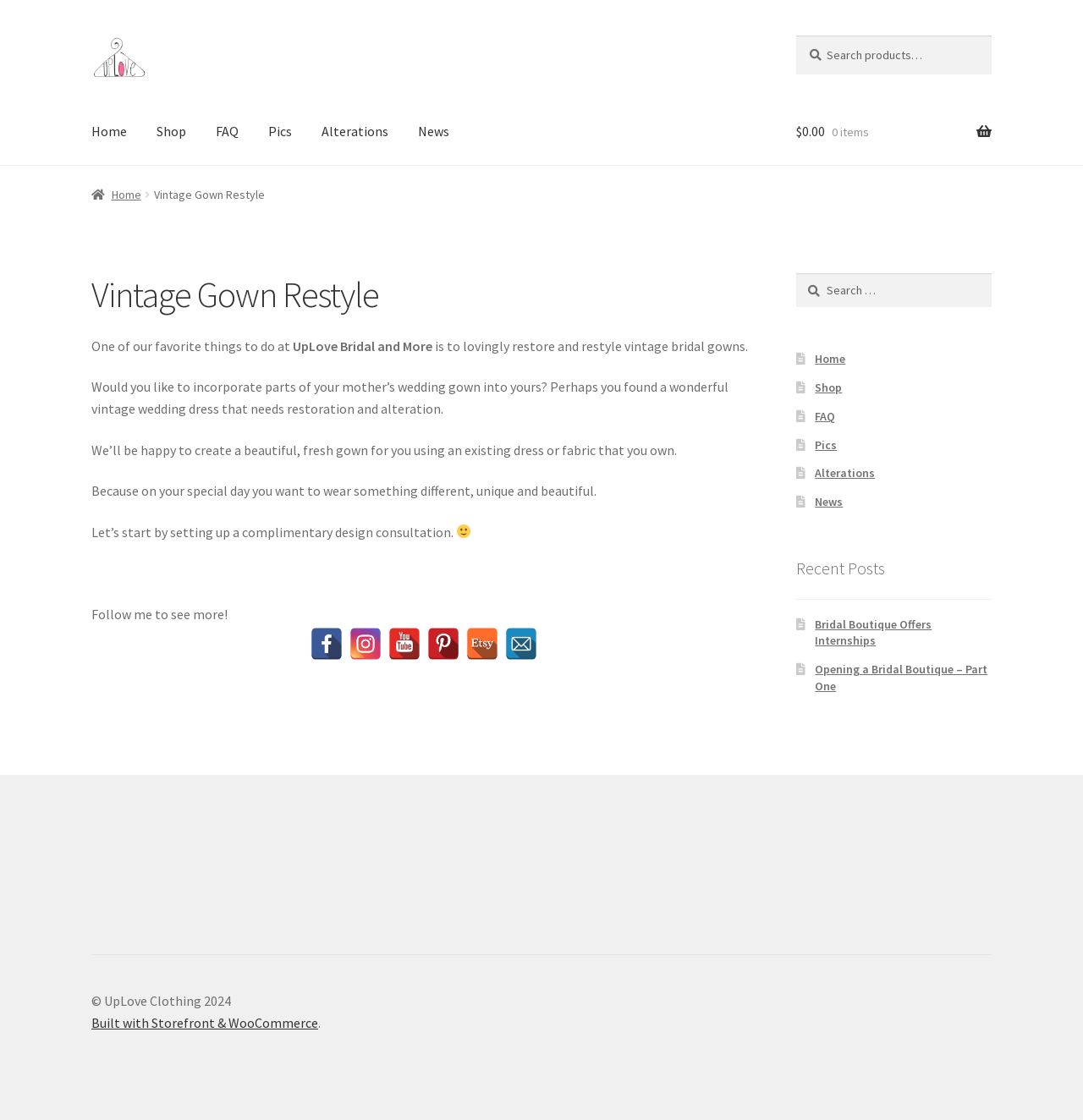How many social media platforms are linked on the website?
Please respond to the question thoroughly and include all relevant details.

The website has links to five social media platforms: Facebook, Instagram, YouTube, Pinterest, and Etsy. These links can be found at the bottom of the webpage.